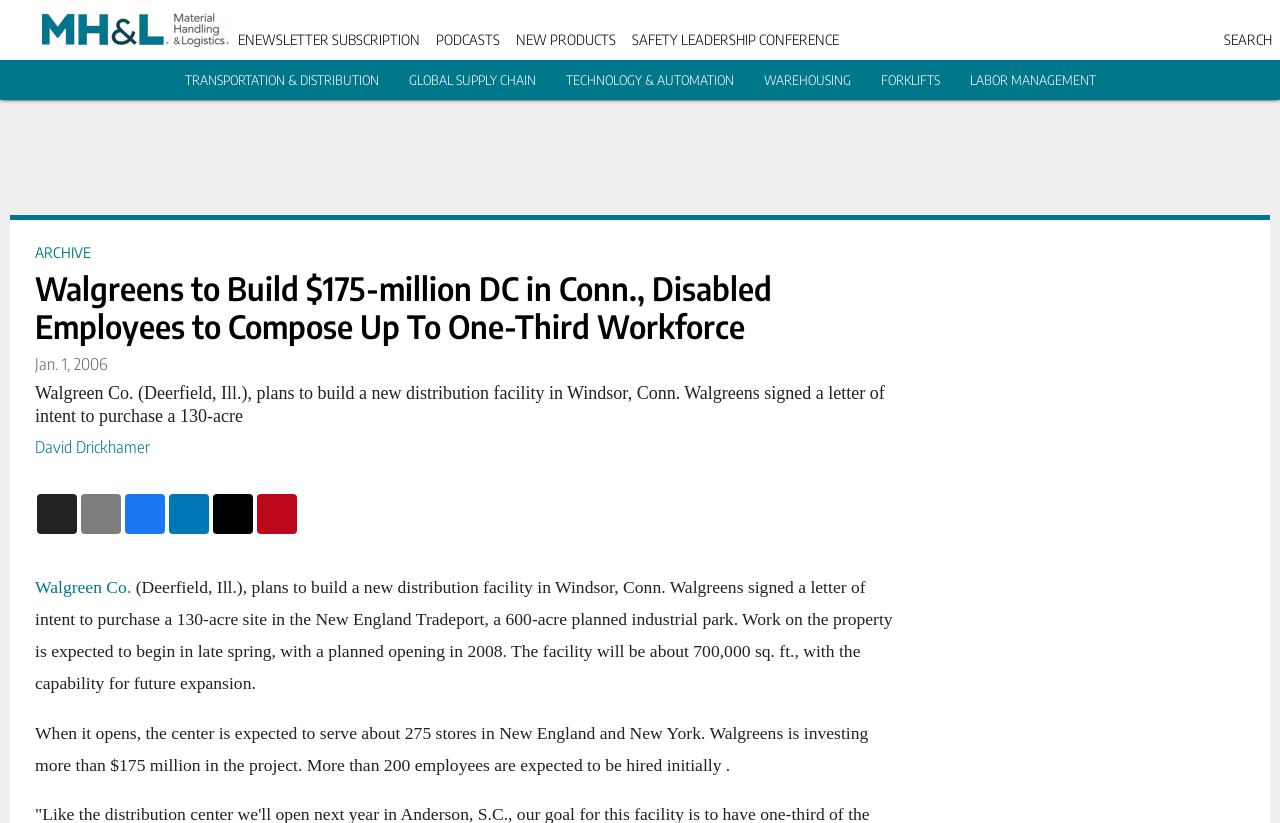What is the percentage of disabled employees in the workforce?
Using the details from the image, give an elaborate explanation to answer the question.

The answer can be found in the main heading of the webpage, which states 'Walgreens to Build $175-million DC in Conn., Disabled Employees to Compose Up To One-Third Workforce'.